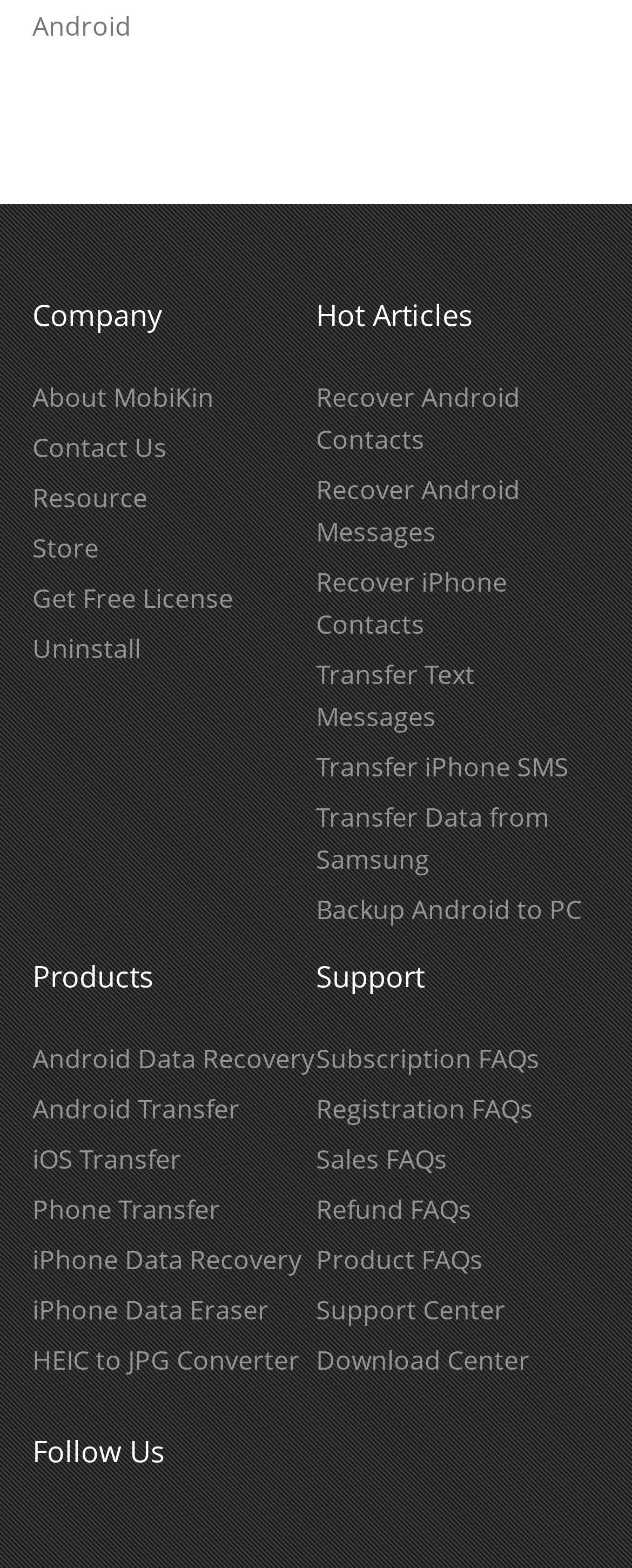Can you specify the bounding box coordinates of the area that needs to be clicked to fulfill the following instruction: "Check subscription FAQs"?

[0.5, 0.663, 0.854, 0.686]